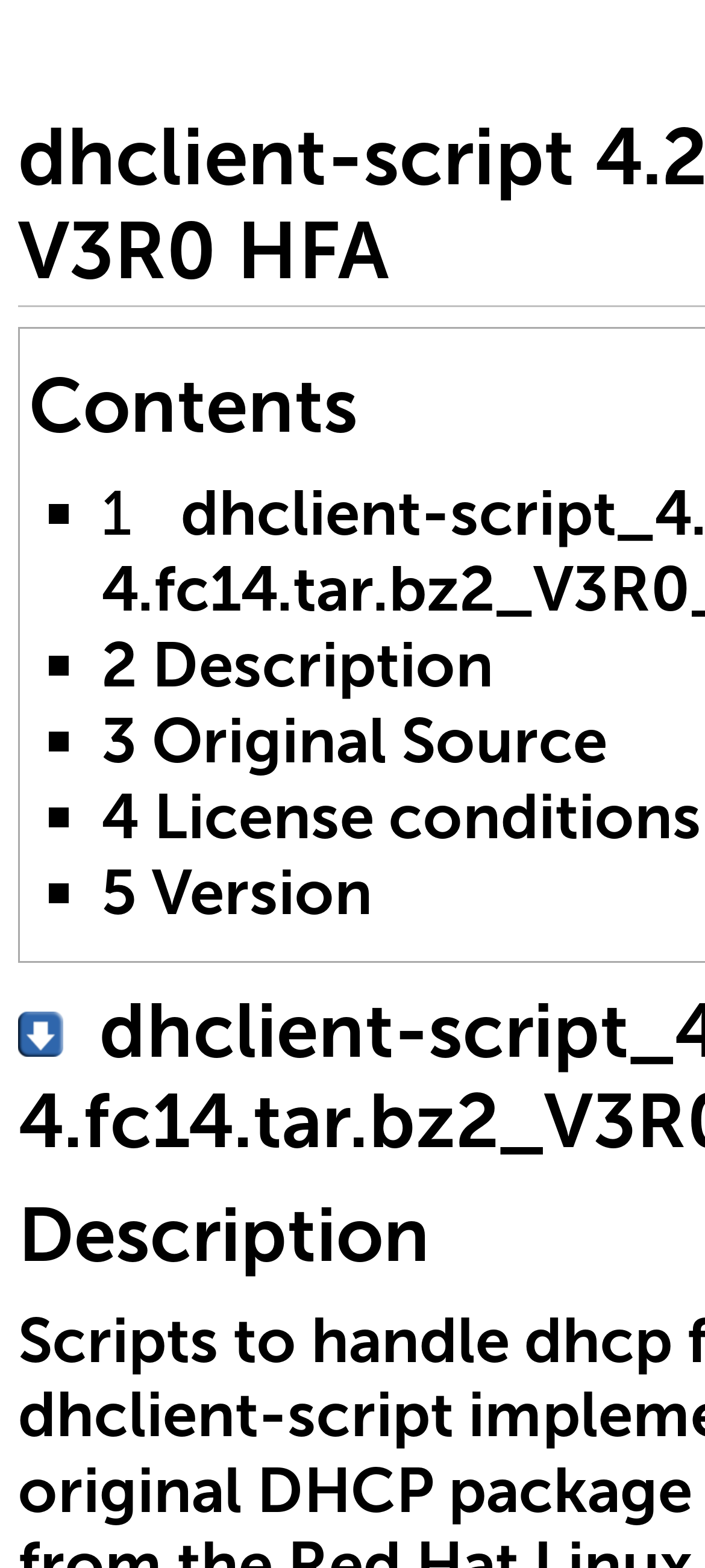Can you find the bounding box coordinates for the UI element given this description: "3 Original Source"? Provide the coordinates as four float numbers between 0 and 1: [left, top, right, bottom].

[0.144, 0.448, 0.862, 0.496]